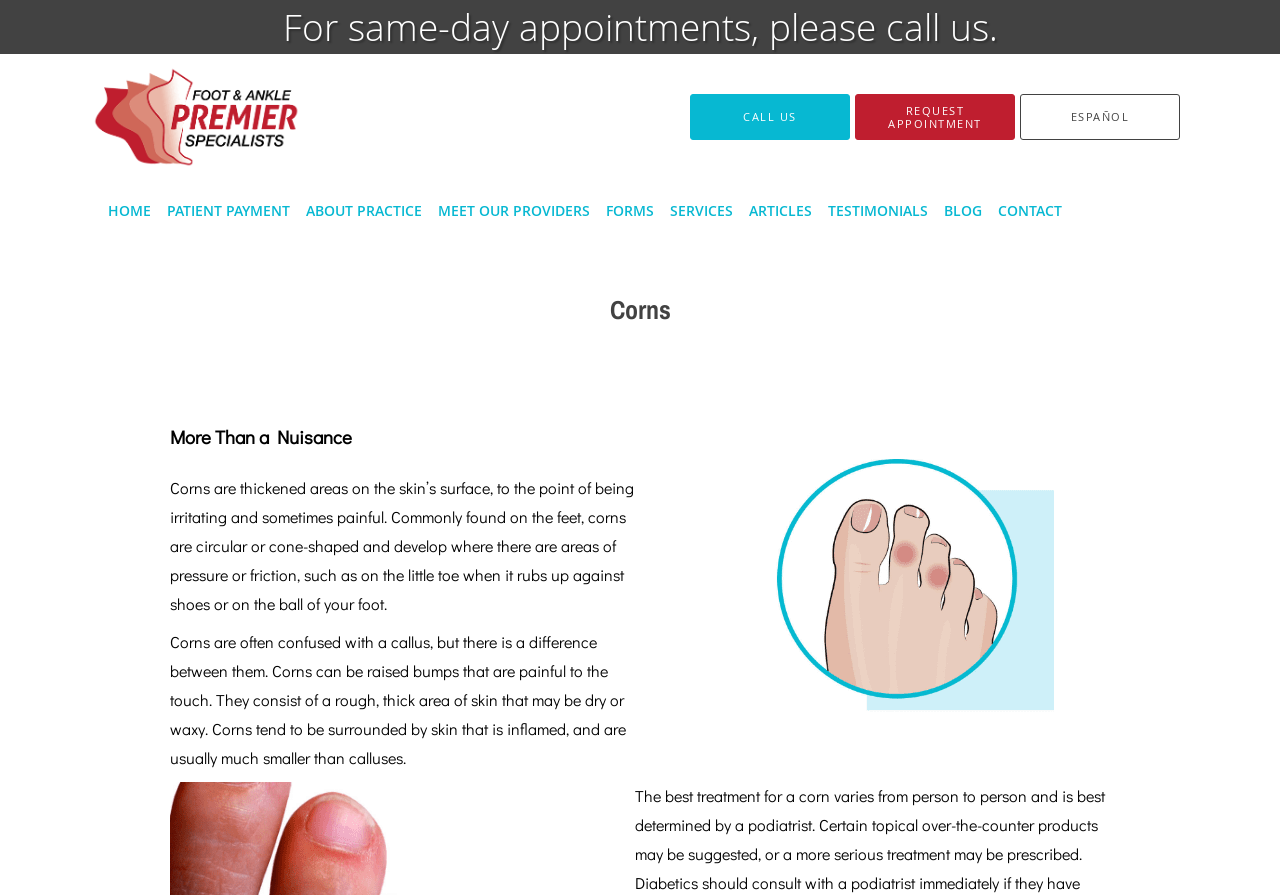Determine the bounding box coordinates for the HTML element mentioned in the following description: "Services". The coordinates should be a list of four floats ranging from 0 to 1, represented as [left, top, right, bottom].

[0.517, 0.203, 0.579, 0.267]